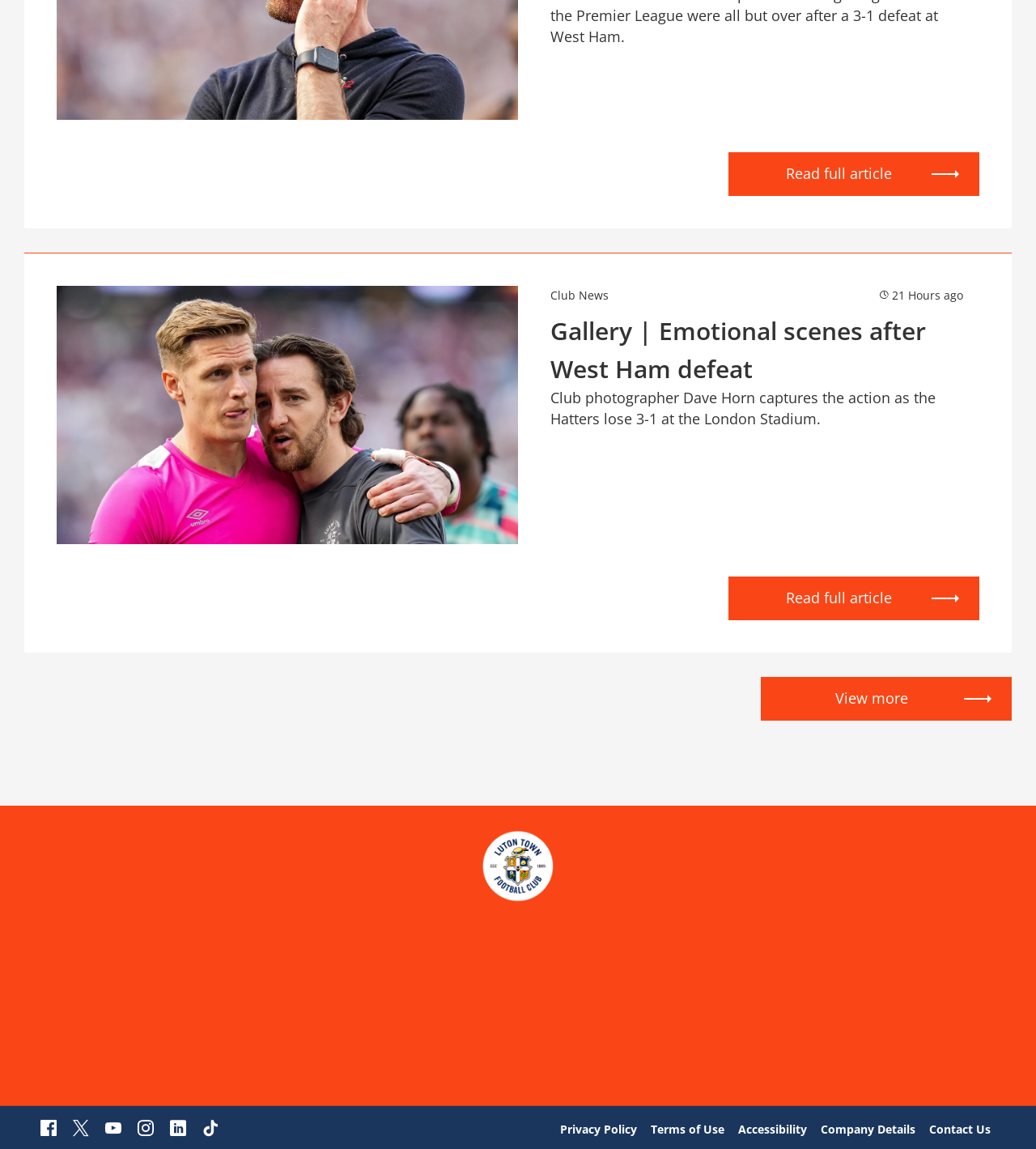How many social media links are present?
Provide a well-explained and detailed answer to the question.

The social media links are located at the bottom of the page and can be counted by looking at the links 'Facebook', 'YouTube', 'Instagram', 'Linkedin', and 'Tiktok'.